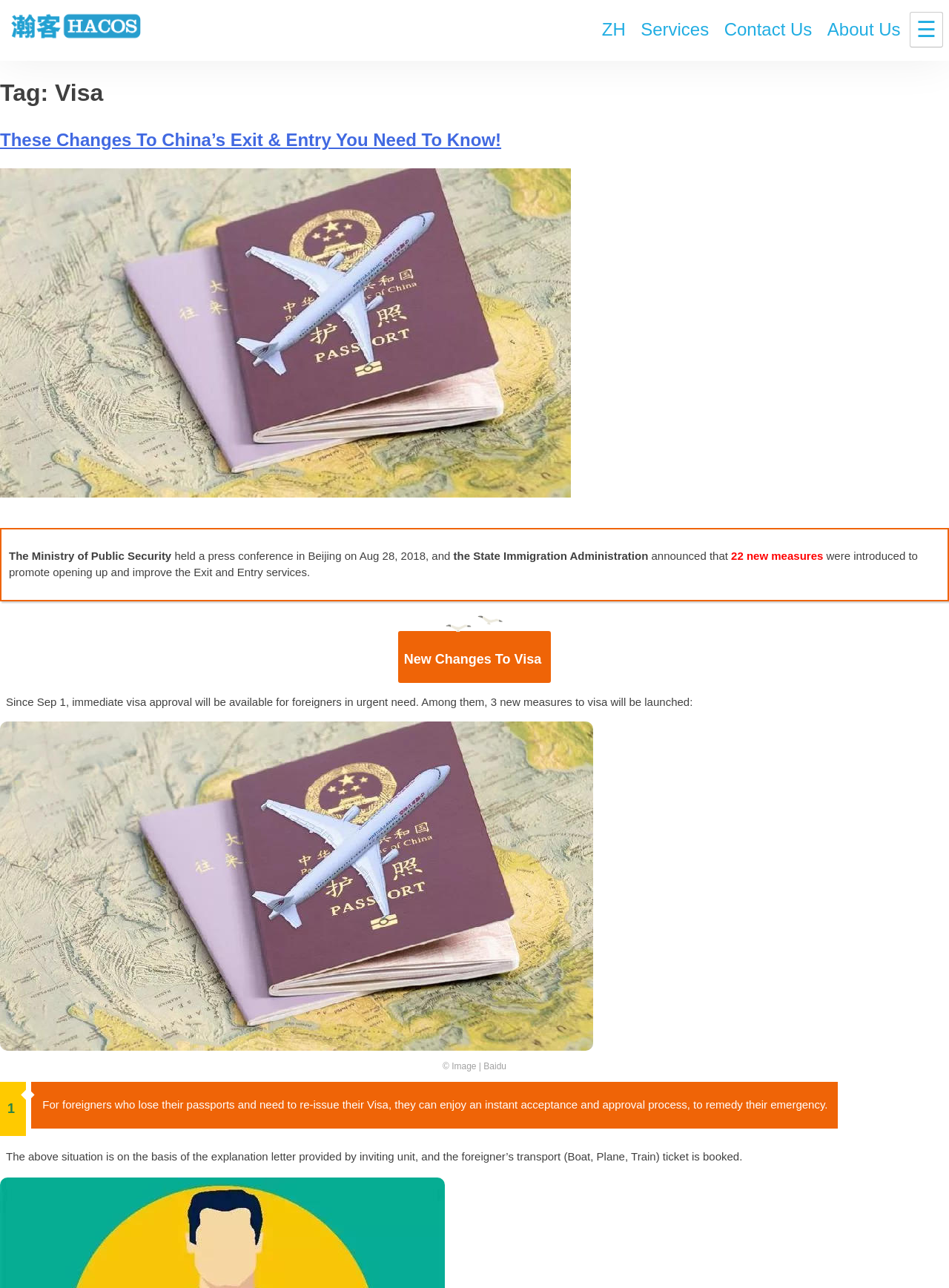Find the bounding box coordinates of the clickable region needed to perform the following instruction: "Click the 'Contact Us' link". The coordinates should be provided as four float numbers between 0 and 1, i.e., [left, top, right, bottom].

[0.757, 0.01, 0.862, 0.035]